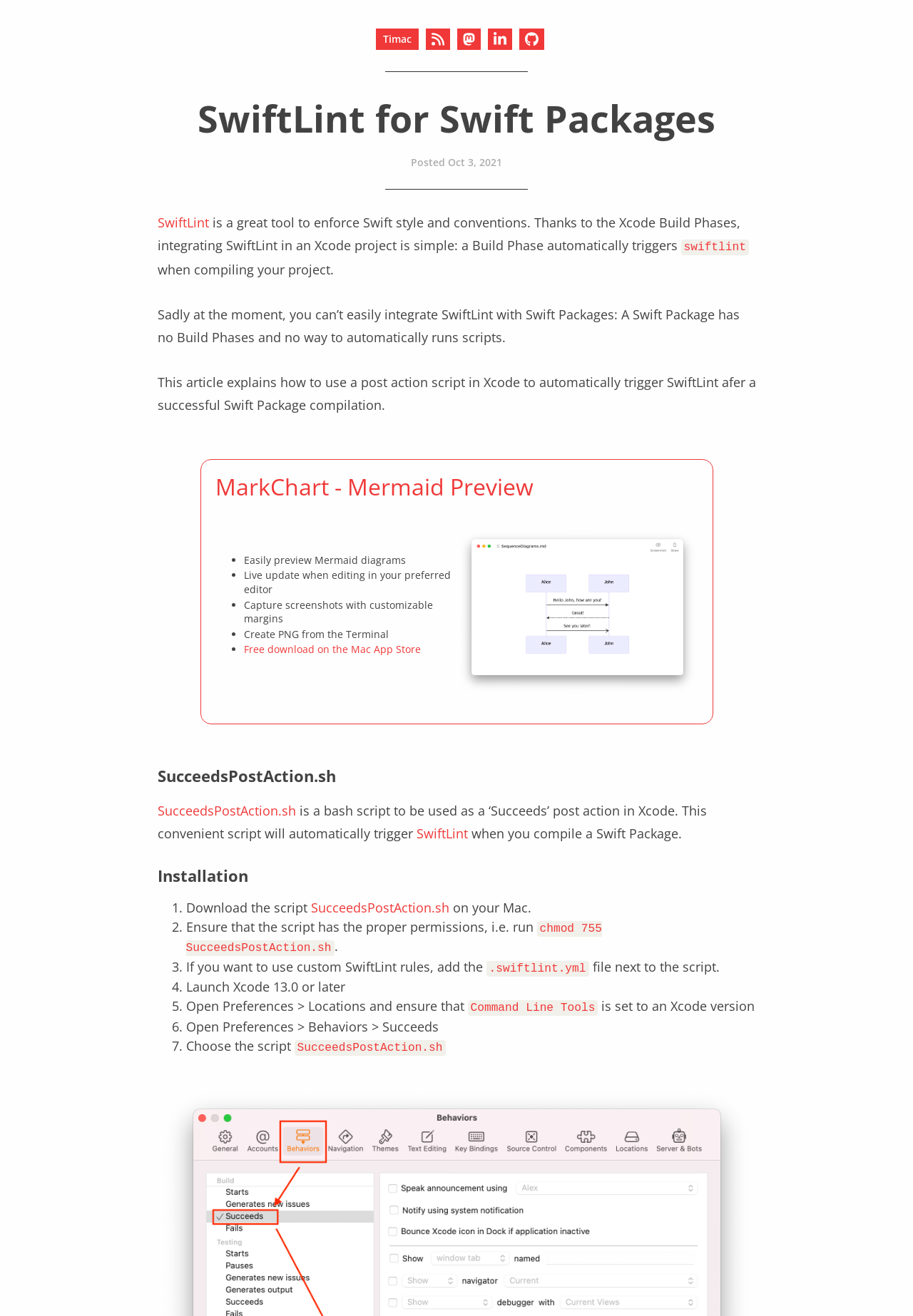Create a detailed description of the webpage's content and layout.

The webpage is about SwiftLint for Swift Packages. At the top, there is a layout table with a link to "Timac" accompanied by four small images. Below this, there is a header section with a heading "SwiftLint for Swift Packages" and a posted date "Oct 3, 2021". 

To the left of the header section, there is a link to "SwiftLint" and a paragraph of text explaining what SwiftLint is and how it can be integrated into an Xcode project. 

Below this, there is a section of text explaining the limitations of integrating SwiftLint with Swift Packages and the purpose of the article, which is to explain how to use a post-action script in Xcode to automatically trigger SwiftLint after a successful Swift Package compilation.

Further down, there is a link to "MarkChart - Mermaid Preview" and a list of four bullet points describing the features of MarkChart, including easily previewing Mermaid diagrams, live updates, customizable margins, and creating PNGs from the Terminal. 

Next, there is a section about "SucceedsPostAction.sh", a bash script that can be used as a "Succeeds" post-action in Xcode to automatically trigger SwiftLint when compiling a Swift Package. 

The rest of the webpage is dedicated to the installation of the script, with a series of seven steps, including downloading the script, setting permissions, adding custom SwiftLint rules, launching Xcode, and configuring preferences.